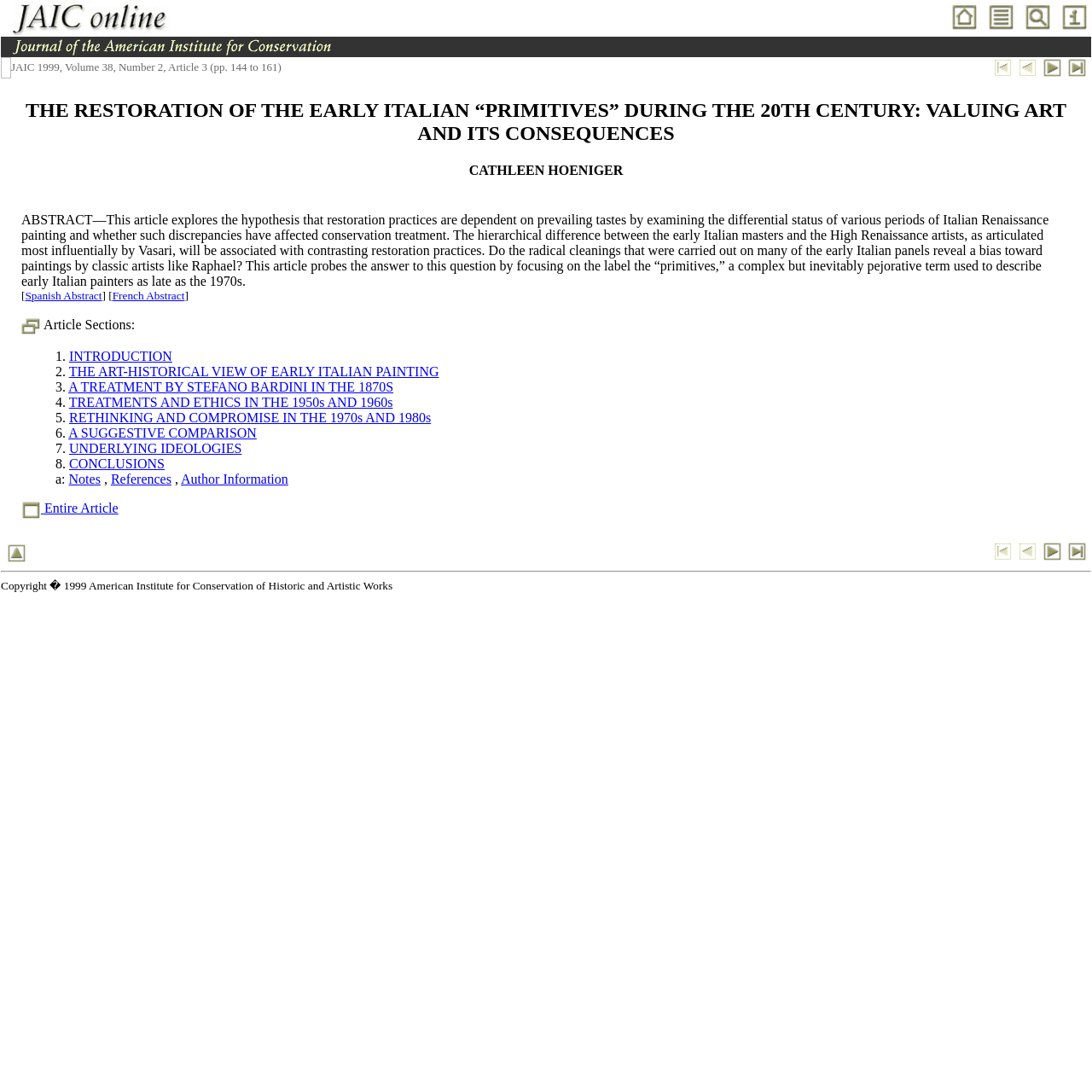Could you locate the bounding box coordinates for the section that should be clicked to accomplish this task: "view the article abstract".

[0.02, 0.194, 0.96, 0.264]